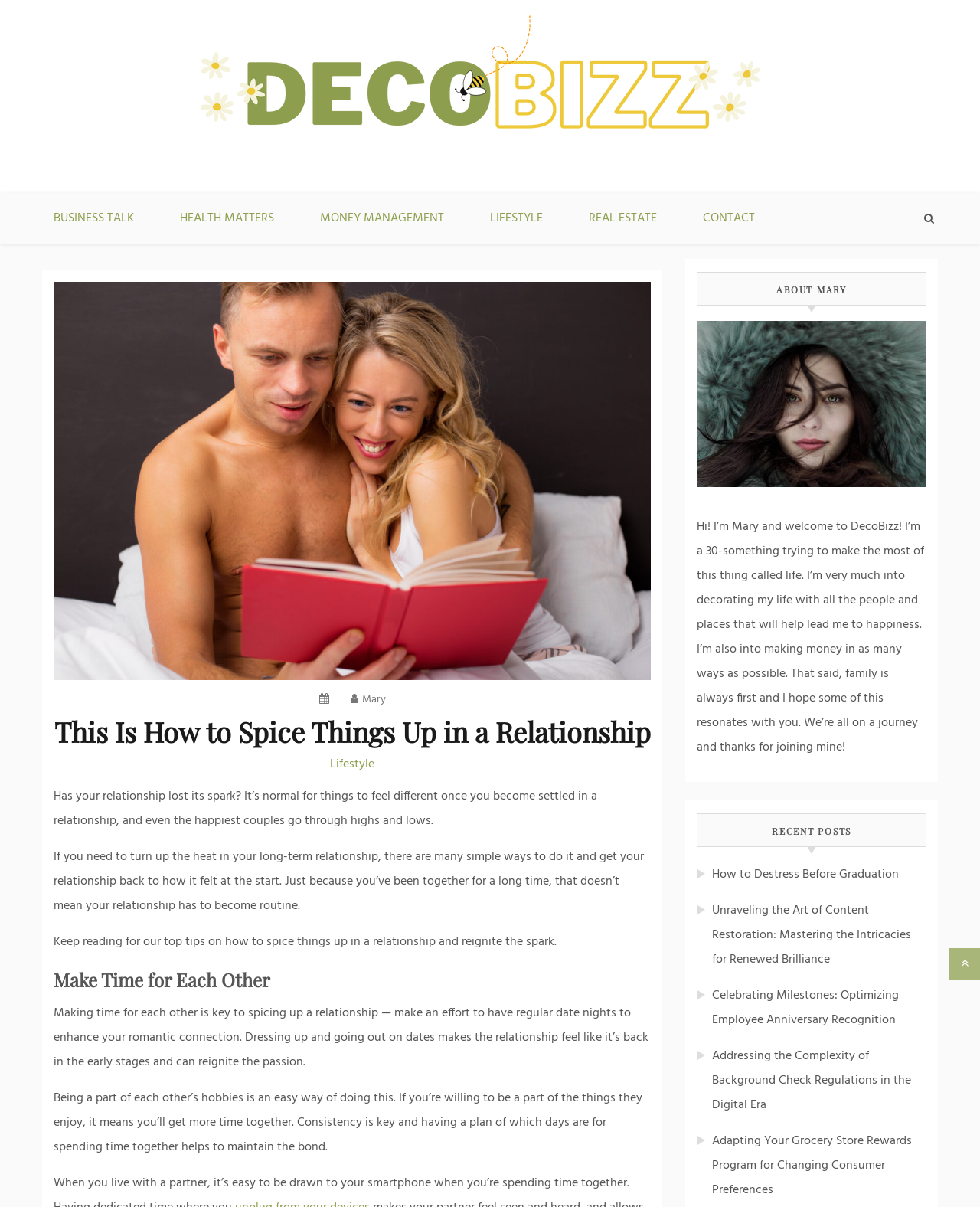Determine the bounding box for the described HTML element: "How to Destress Before Graduation". Ensure the coordinates are four float numbers between 0 and 1 in the format [left, top, right, bottom].

[0.727, 0.716, 0.917, 0.733]